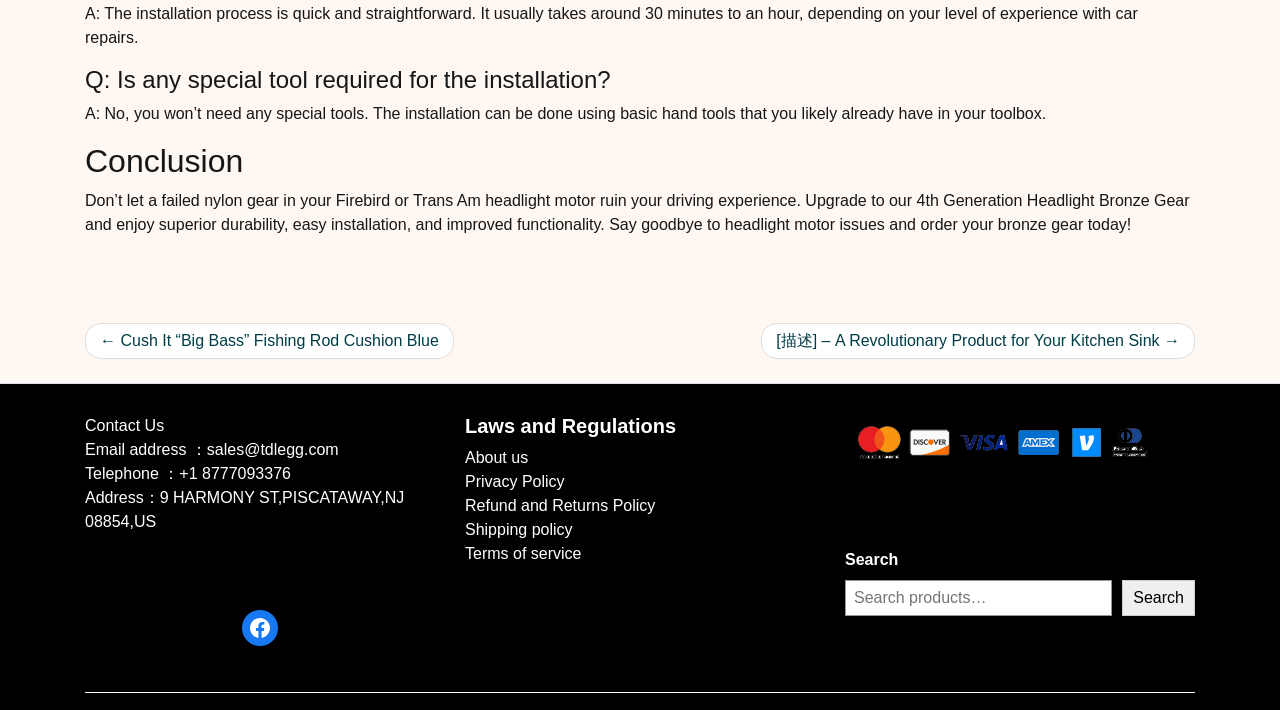Pinpoint the bounding box coordinates of the clickable element to carry out the following instruction: "Click on the '← Cush It “Big Bass” Fishing Rod Cushion Blue' link."

[0.066, 0.455, 0.355, 0.505]